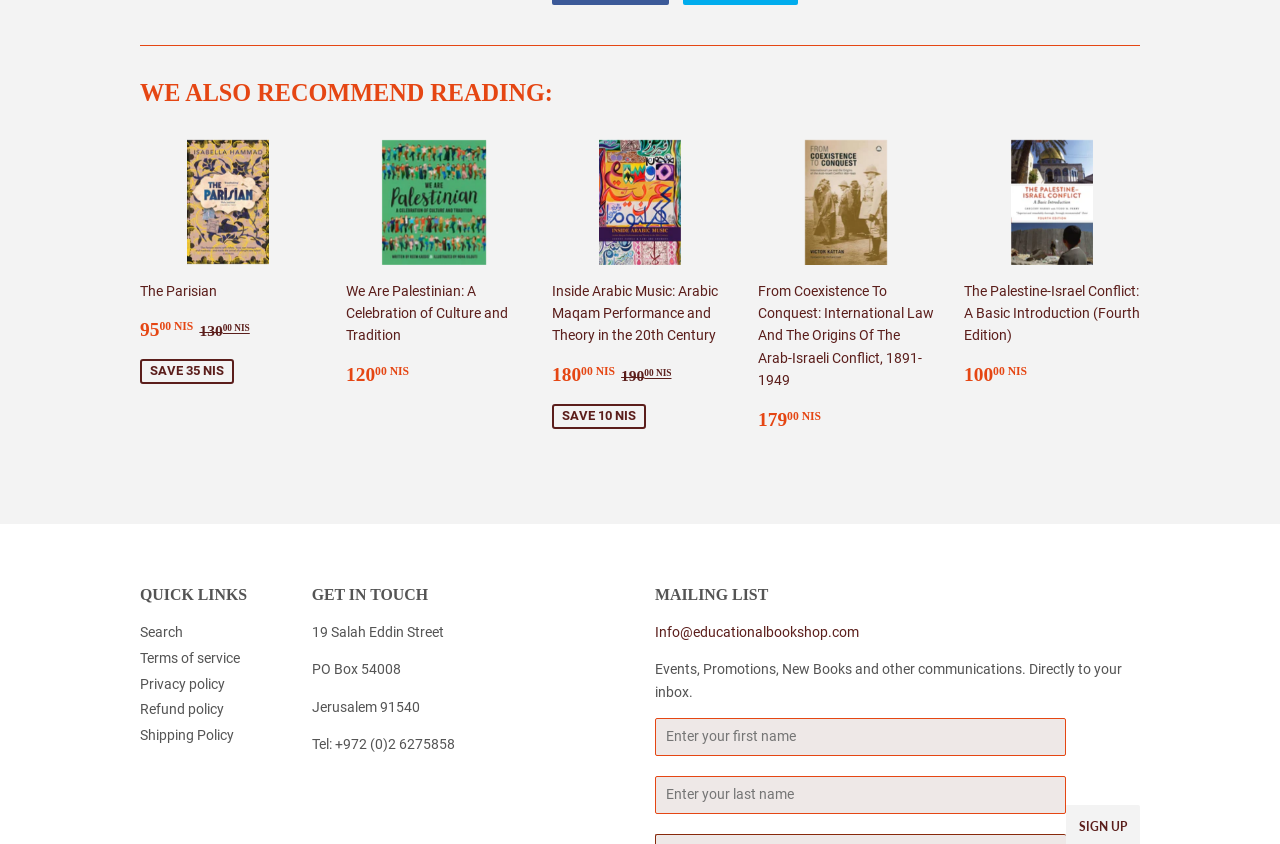Identify the bounding box coordinates of the element that should be clicked to fulfill this task: "Get in touch through phone number". The coordinates should be provided as four float numbers between 0 and 1, i.e., [left, top, right, bottom].

[0.243, 0.872, 0.355, 0.891]